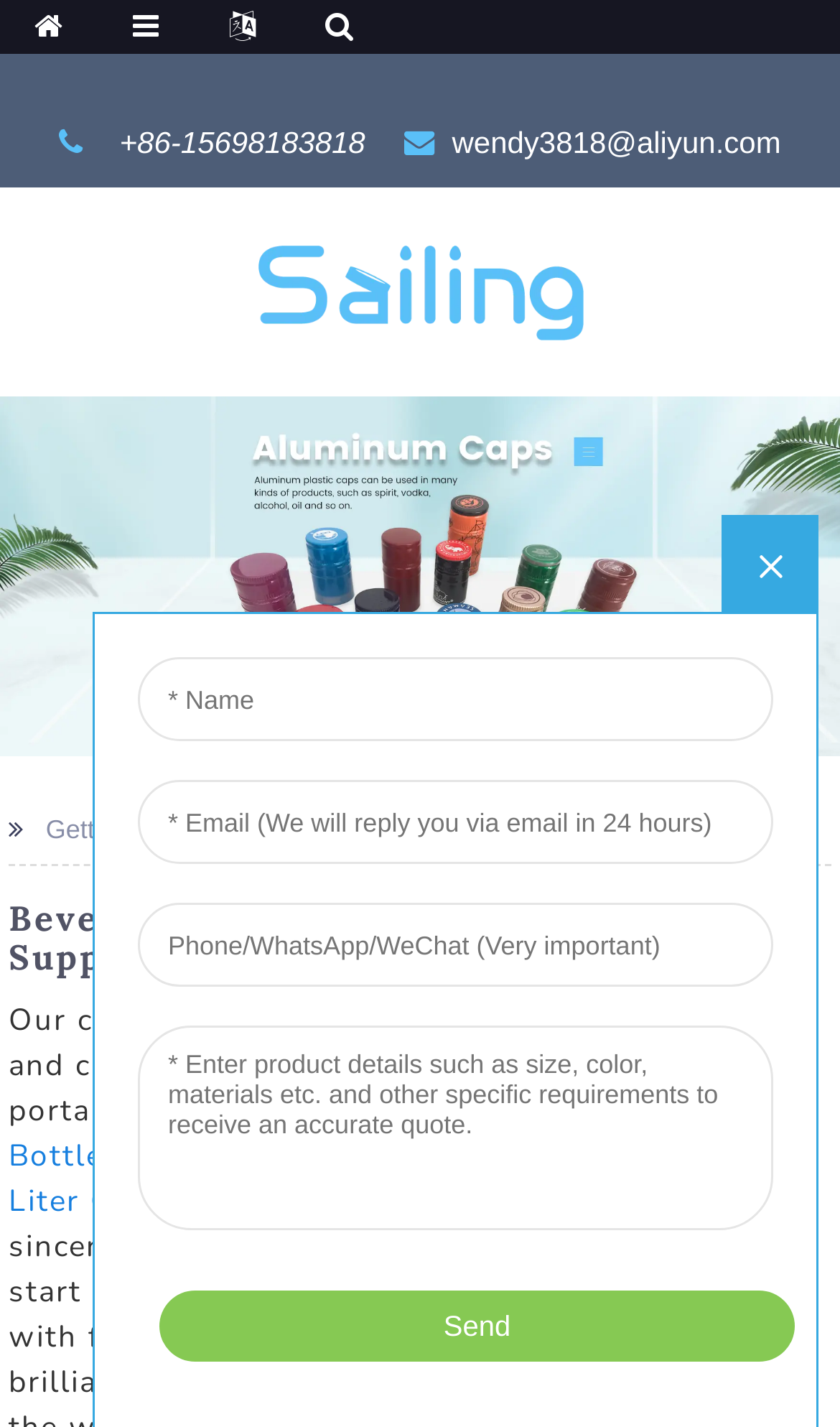Locate the bounding box coordinates of the area you need to click to fulfill this instruction: 'click the logo'. The coordinates must be in the form of four float numbers ranging from 0 to 1: [left, top, right, bottom].

[0.306, 0.191, 0.694, 0.215]